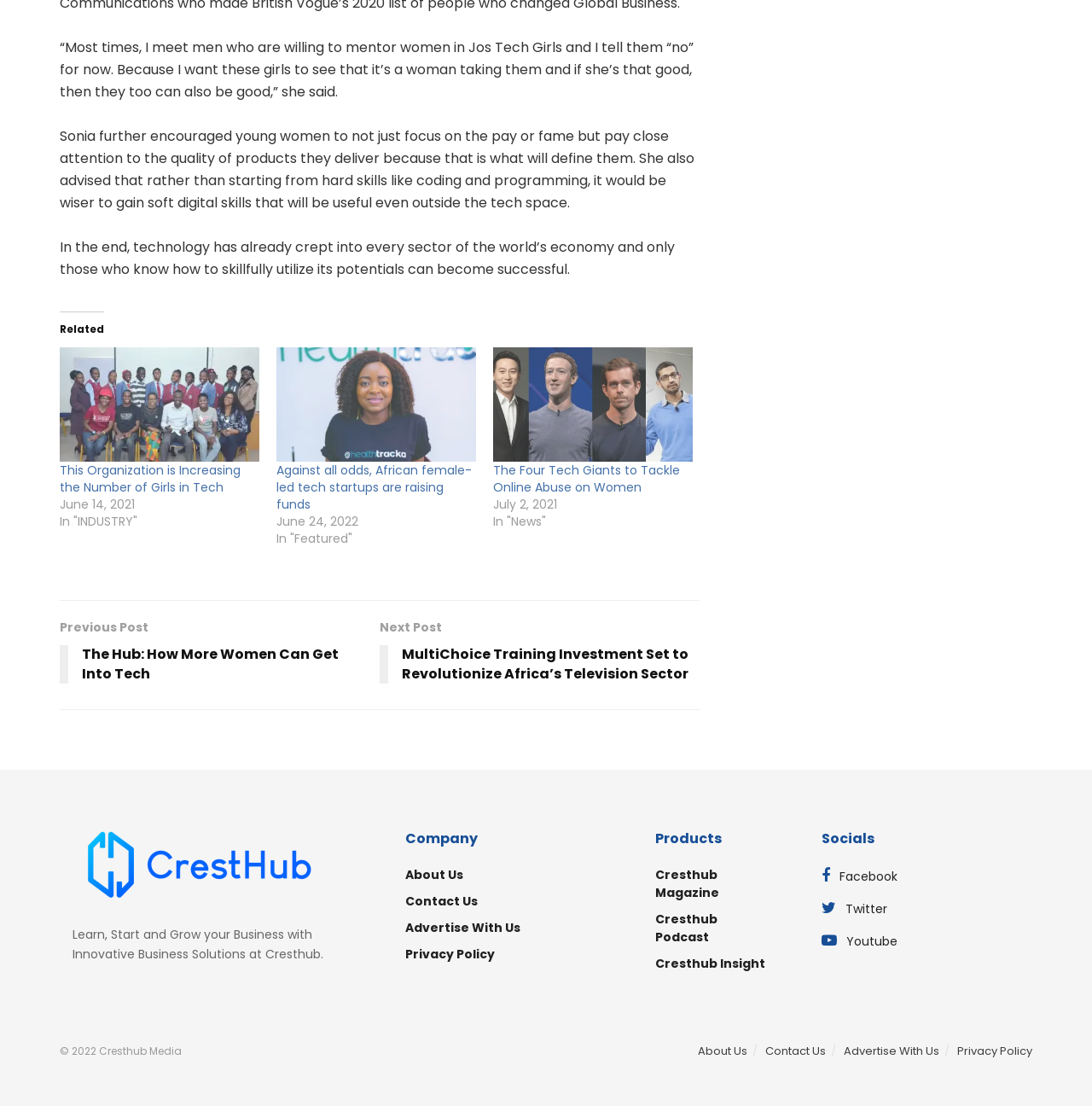Determine the bounding box coordinates of the UI element that matches the following description: "Privacy Policy". The coordinates should be four float numbers between 0 and 1 in the format [left, top, right, bottom].

[0.877, 0.943, 0.945, 0.957]